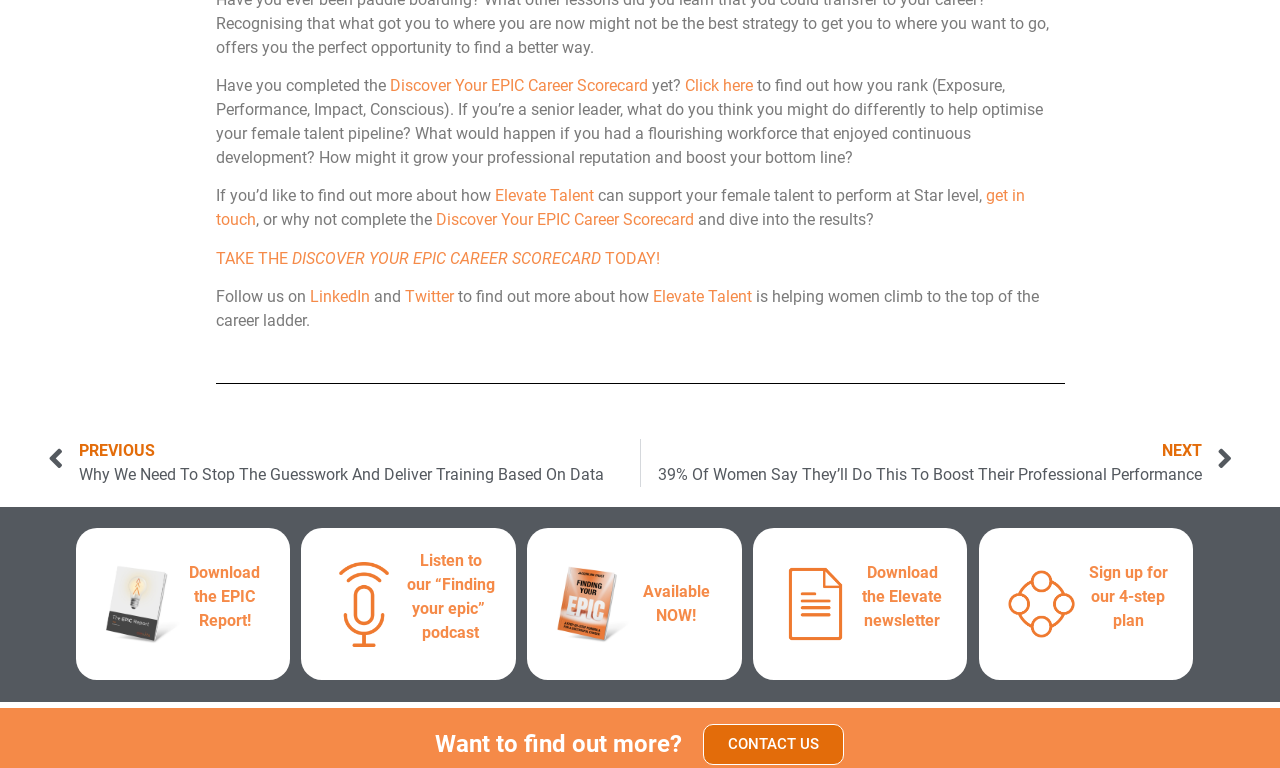Can you show the bounding box coordinates of the region to click on to complete the task described in the instruction: "Learn more about Elevate Talent"?

[0.386, 0.243, 0.464, 0.267]